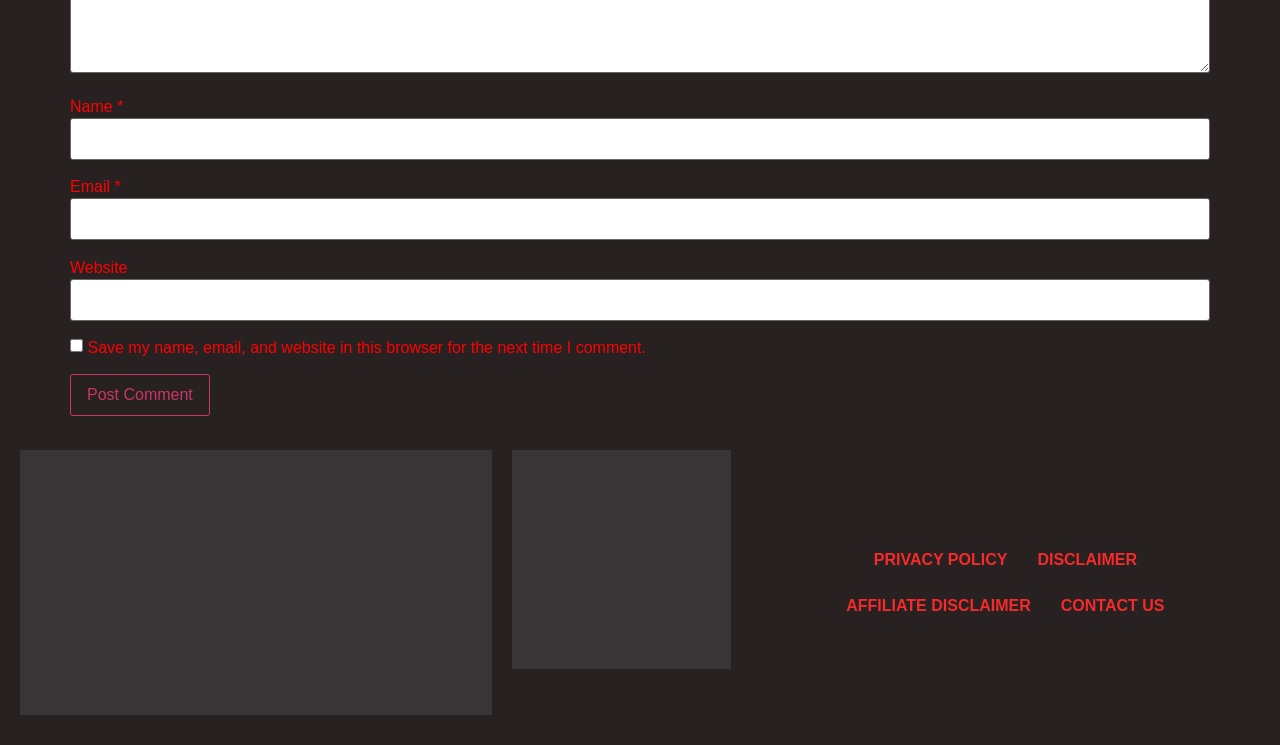Is the 'Email' text box required?
Please use the visual content to give a single word or phrase answer.

Yes